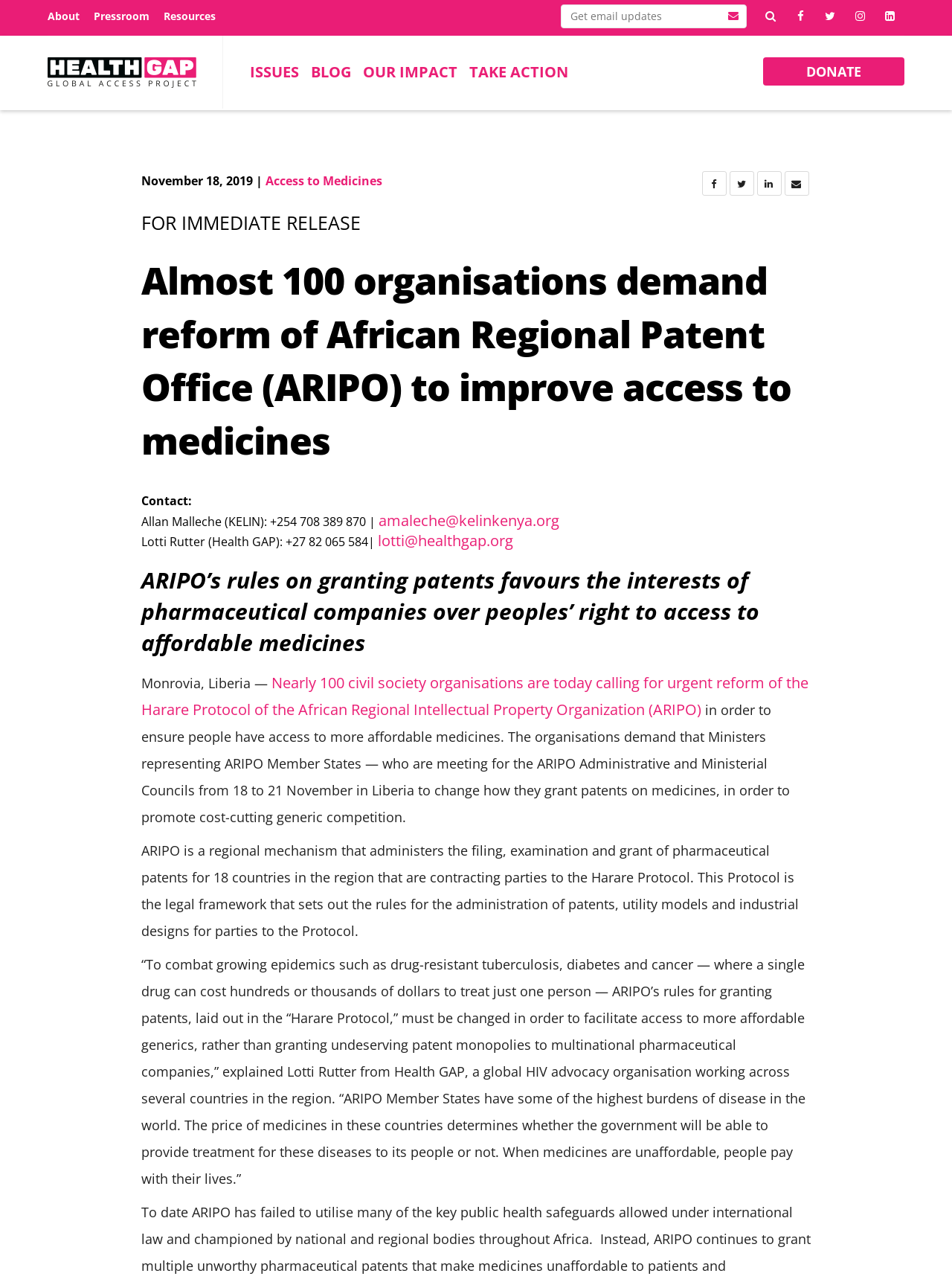Locate the bounding box coordinates of the area that needs to be clicked to fulfill the following instruction: "Visit Health GAP website". The coordinates should be in the format of four float numbers between 0 and 1, namely [left, top, right, bottom].

[0.05, 0.028, 0.206, 0.086]